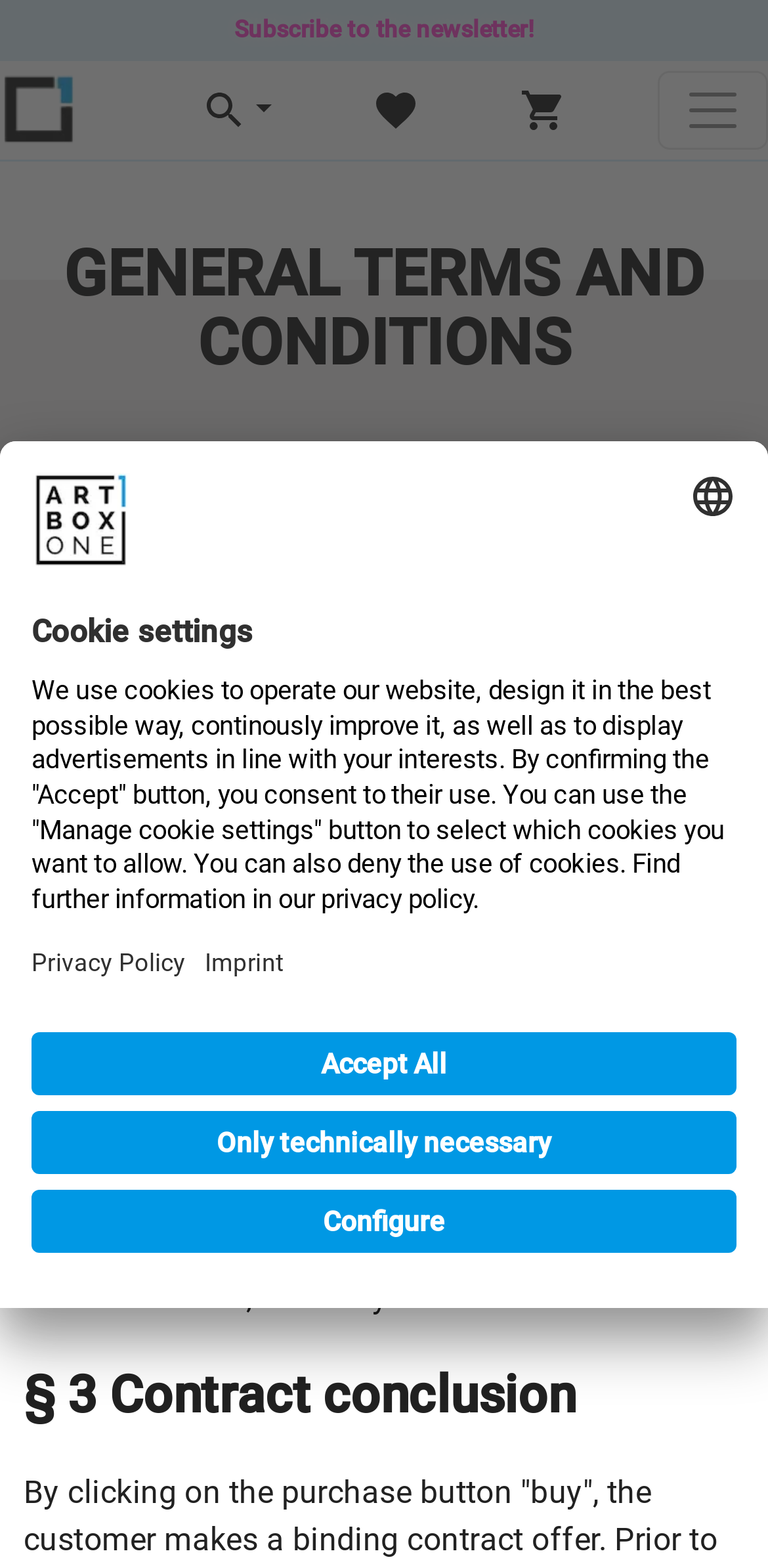Respond concisely with one word or phrase to the following query:
What is the purpose of the website?

Gift shopping